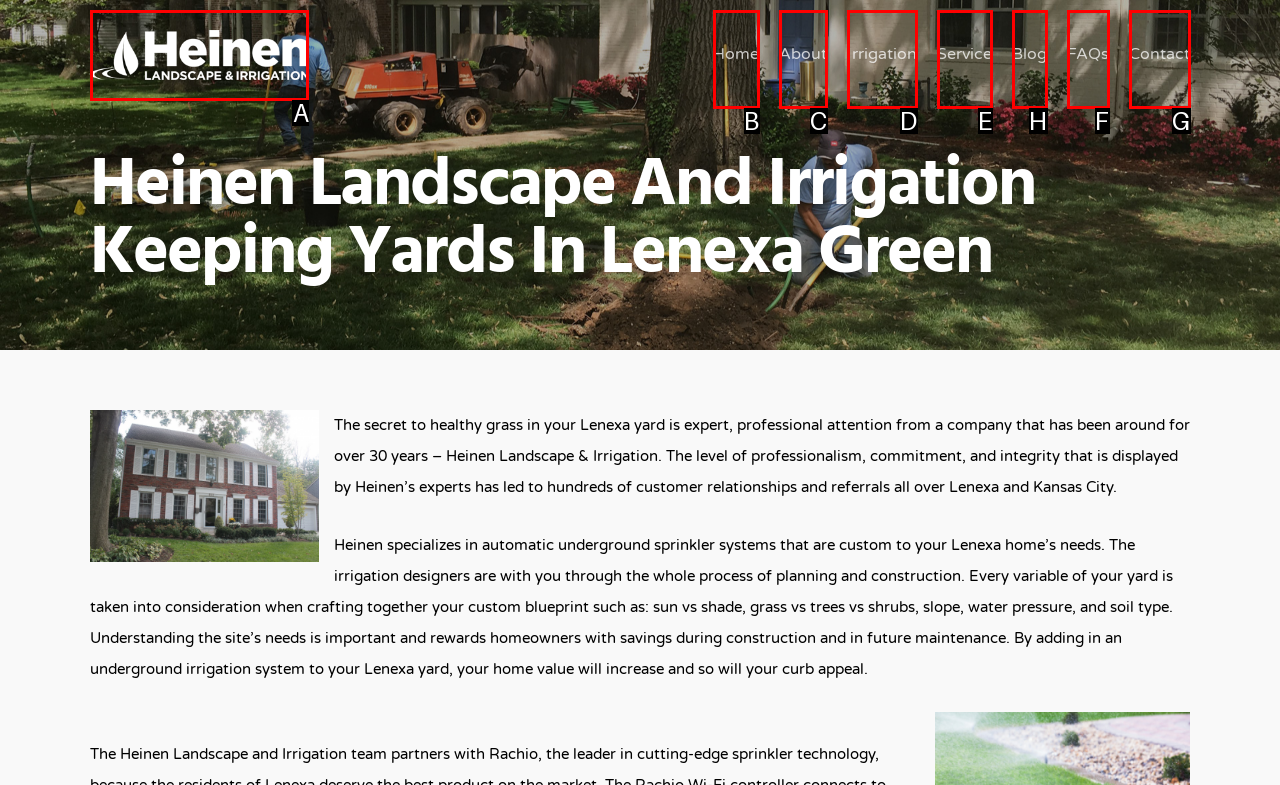Point out the HTML element I should click to achieve the following task: Read the company blog Provide the letter of the selected option from the choices.

H